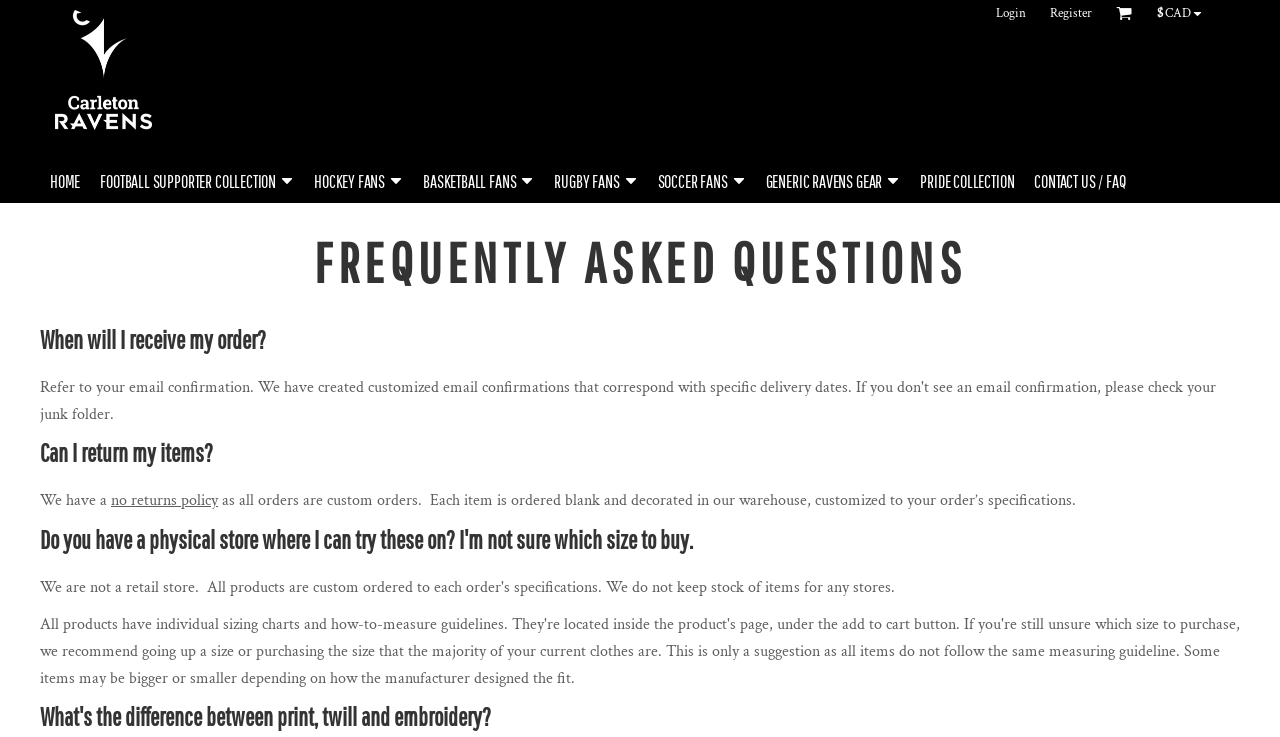Bounding box coordinates are to be given in the format (top-left x, top-left y, bottom-right x, bottom-right y). All values must be floating point numbers between 0 and 1. Provide the bounding box coordinate for the UI element described as: Login

[0.016, 0.693, 0.169, 0.737]